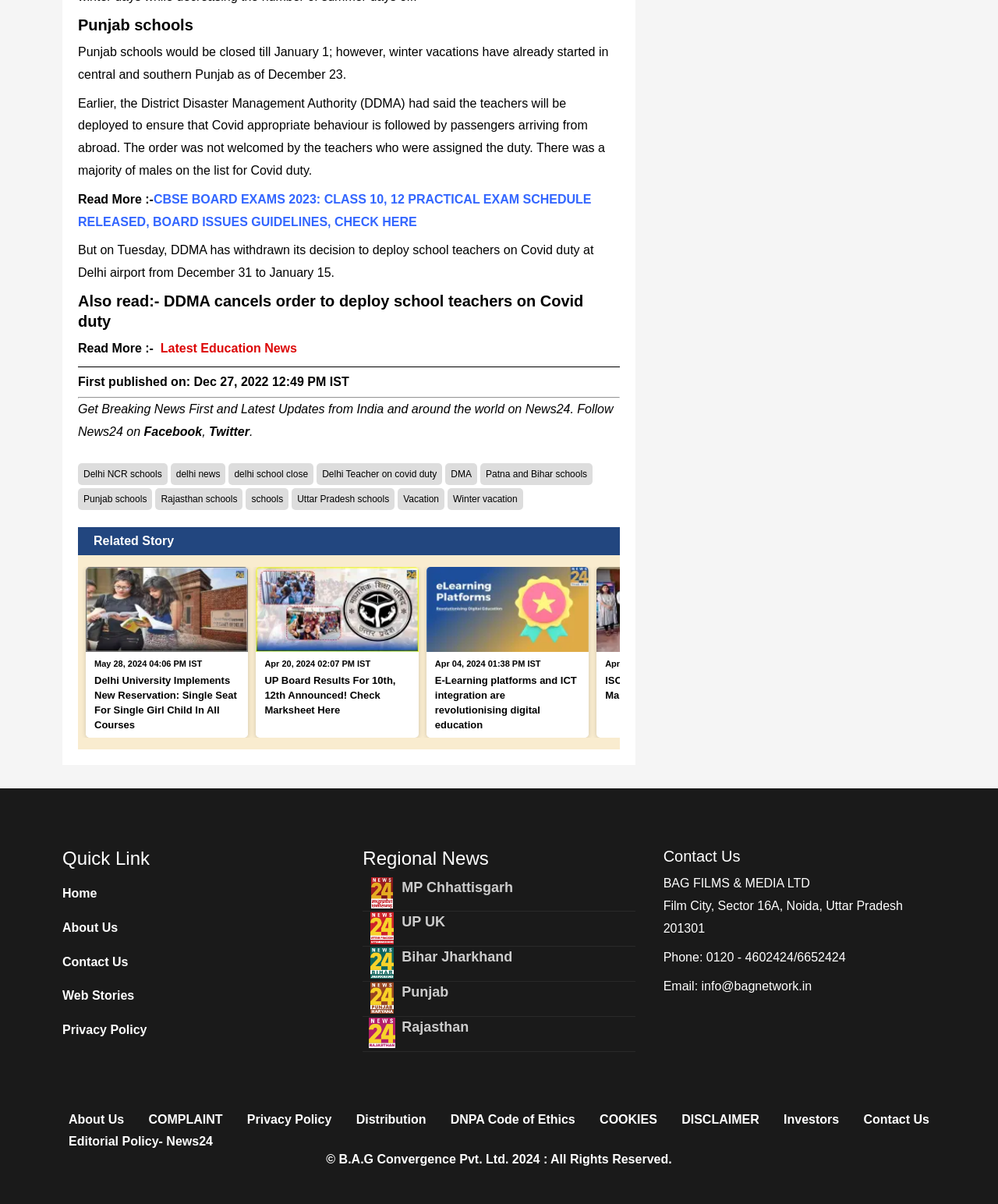Could you provide the bounding box coordinates for the portion of the screen to click to complete this instruction: "Read related news about Bihar Board Class 10 Result 2024"?

[0.768, 0.471, 0.931, 0.588]